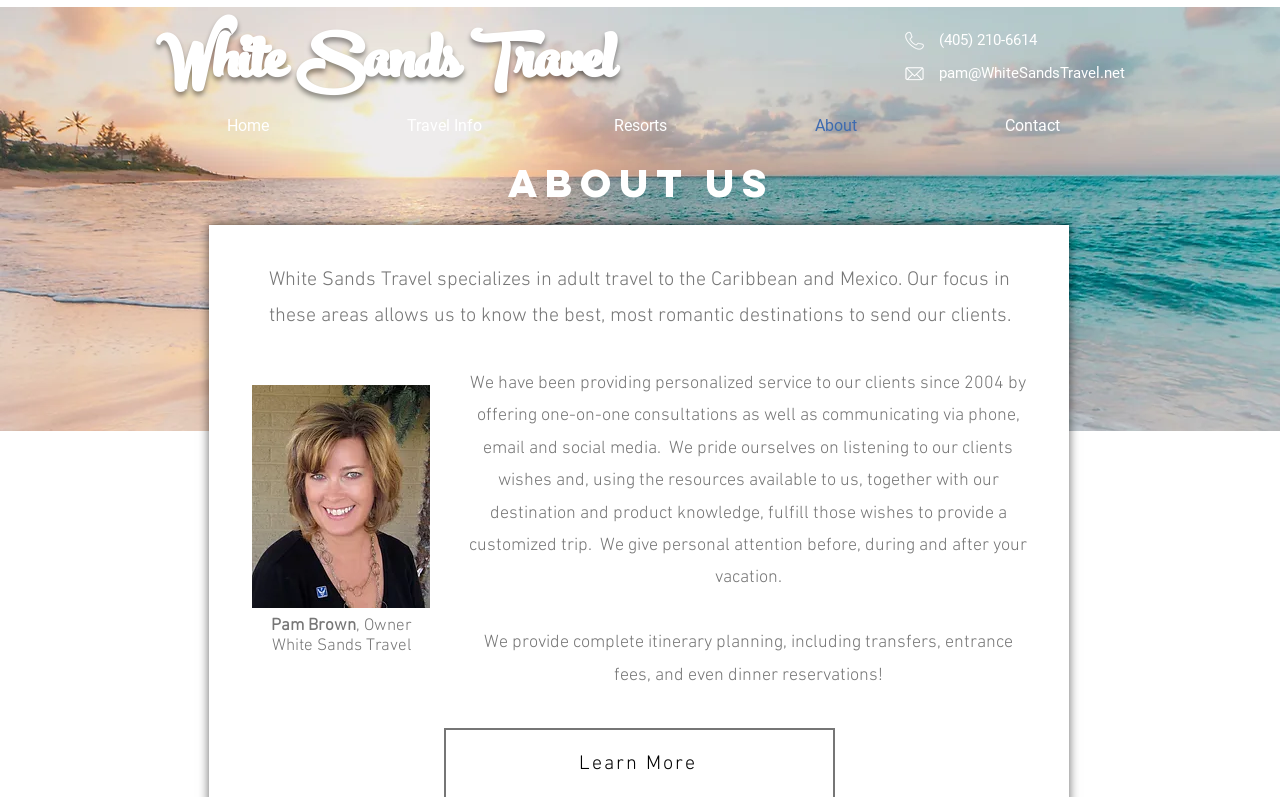Identify the bounding box for the UI element described as: "Travel Info". The coordinates should be four float numbers between 0 and 1, i.e., [left, top, right, bottom].

[0.27, 0.139, 0.423, 0.176]